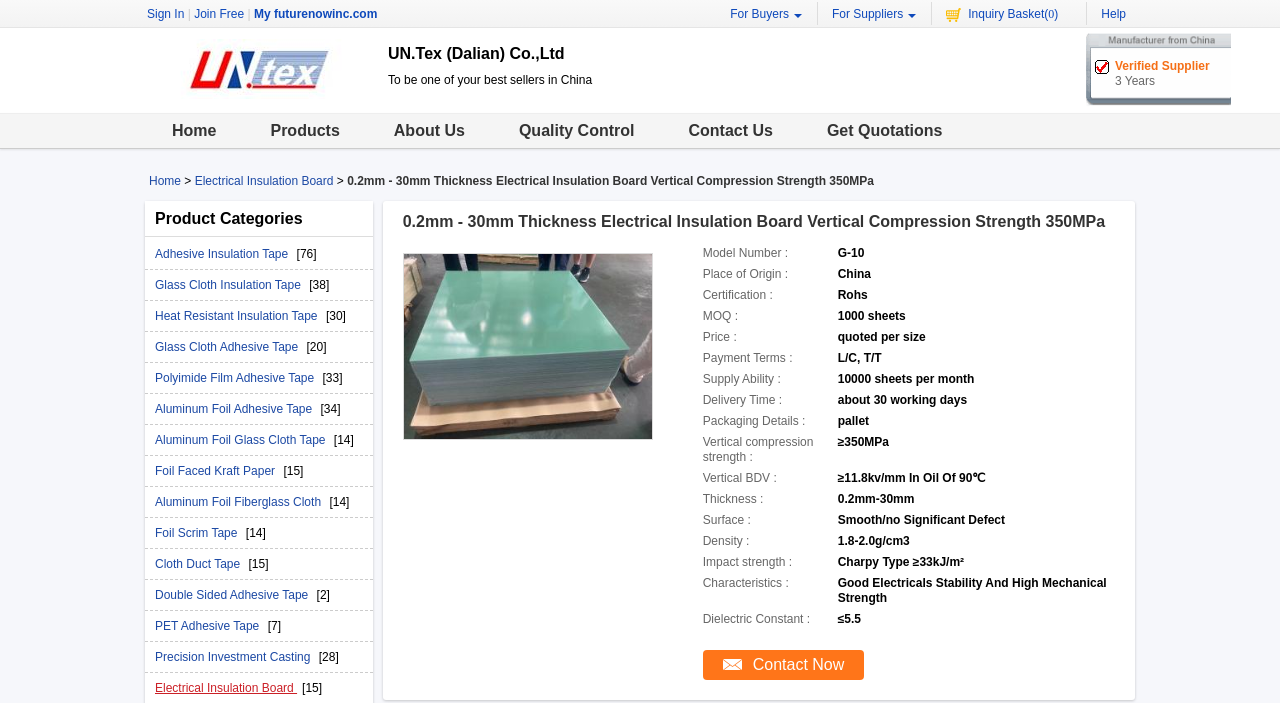What is the delivery time of the electrical insulation board?
Look at the image and answer the question using a single word or phrase.

about 30 working days